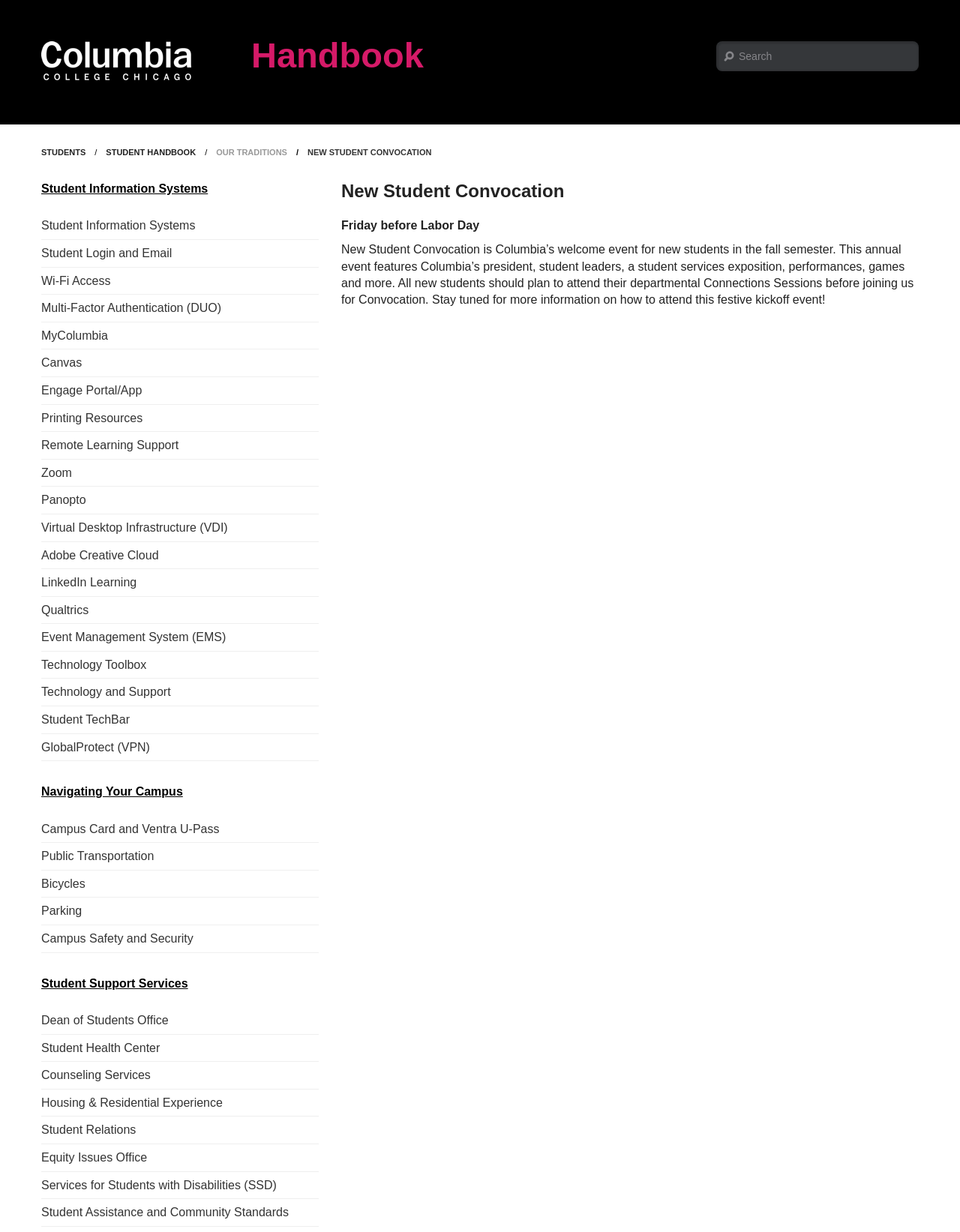Find the bounding box coordinates of the clickable area required to complete the following action: "Read about New Student Convocation".

[0.355, 0.147, 0.957, 0.164]